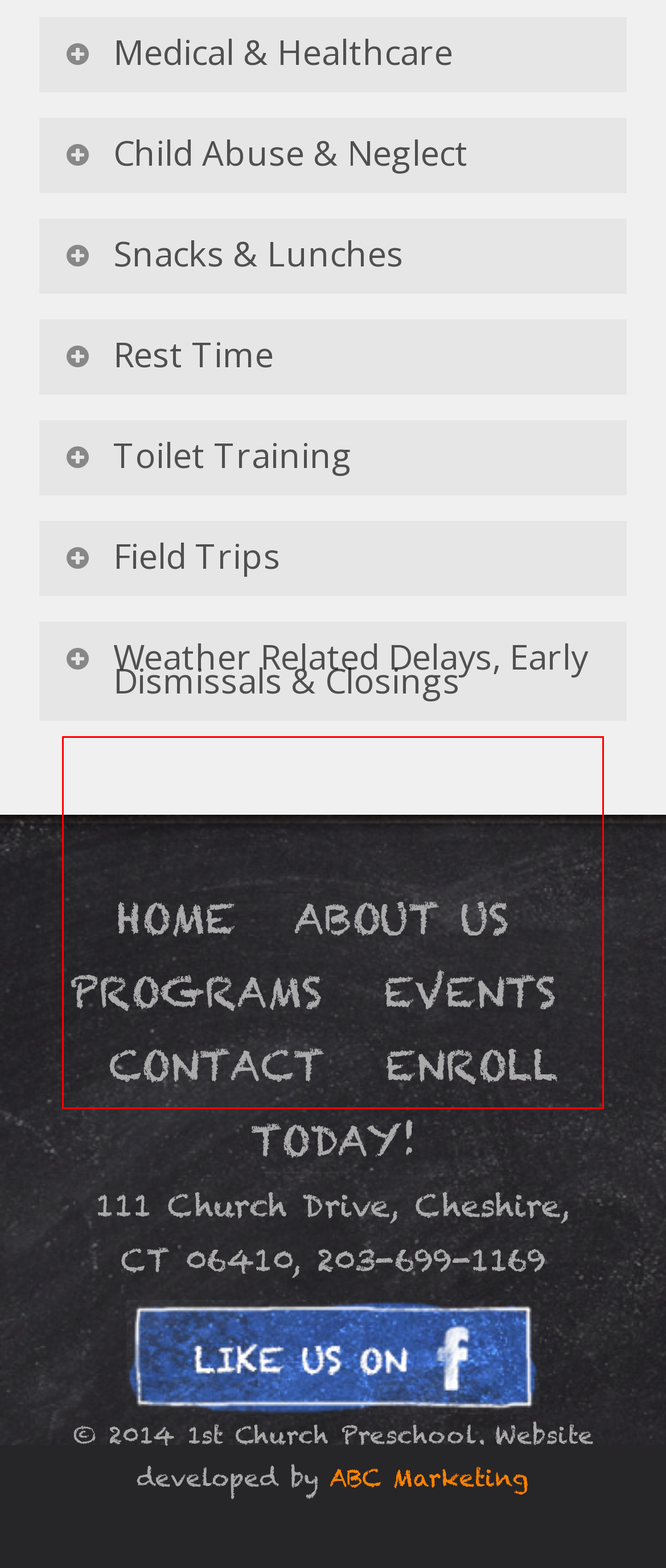Please perform OCR on the text content within the red bounding box that is highlighted in the provided webpage screenshot.

1st Church Preschool follows the Cheshire Public School schedule for weather related delays, early dismissals and closings. If Cheshire Public Schools are delayed, dismissed or closed, we will do the same. Please have alternative plans in place for closings, delays, and early dismissals.